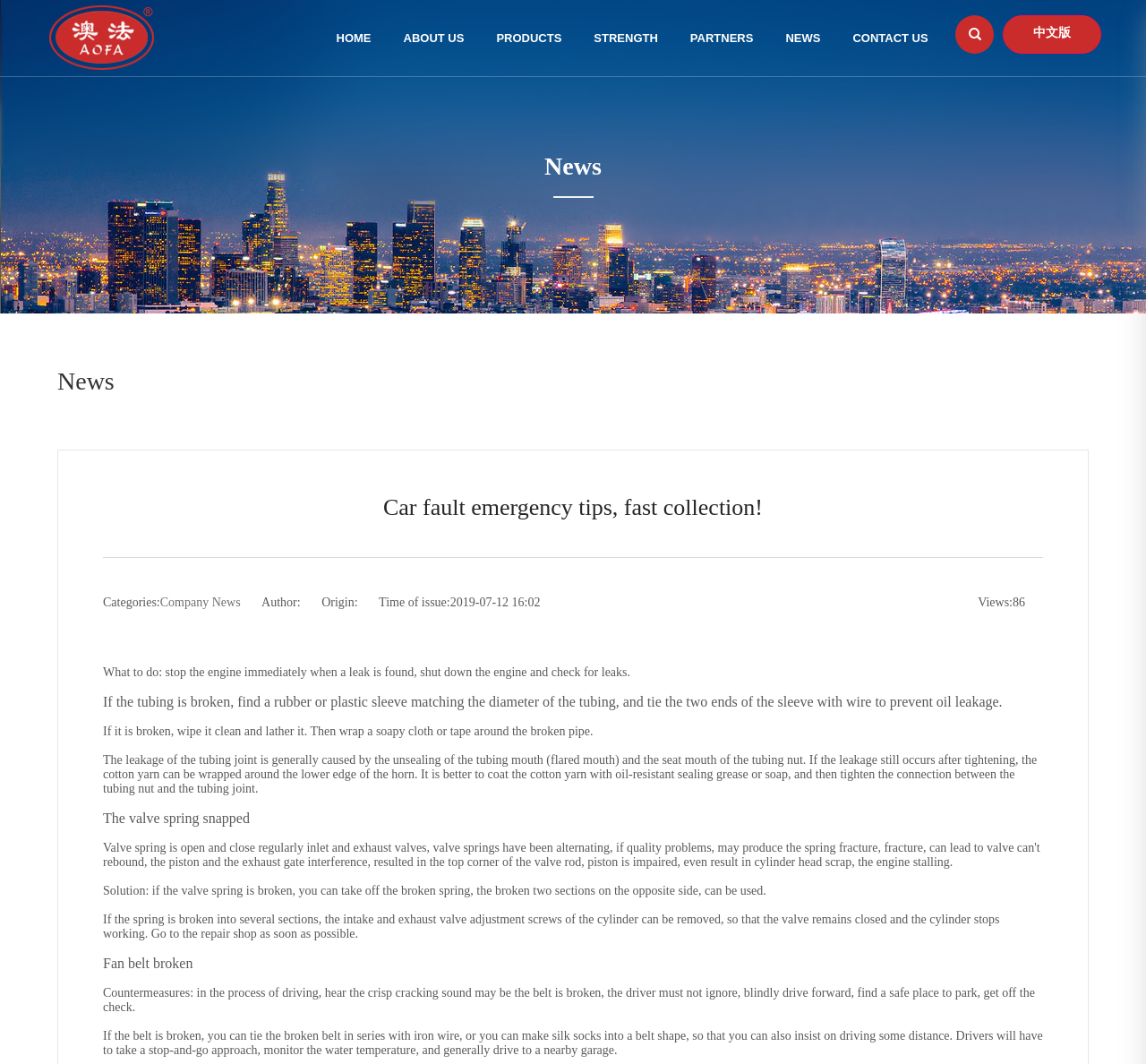Please find the bounding box coordinates (top-left x, top-left y, bottom-right x, bottom-right y) in the screenshot for the UI element described as follows: Products

[0.419, 0.0, 0.504, 0.072]